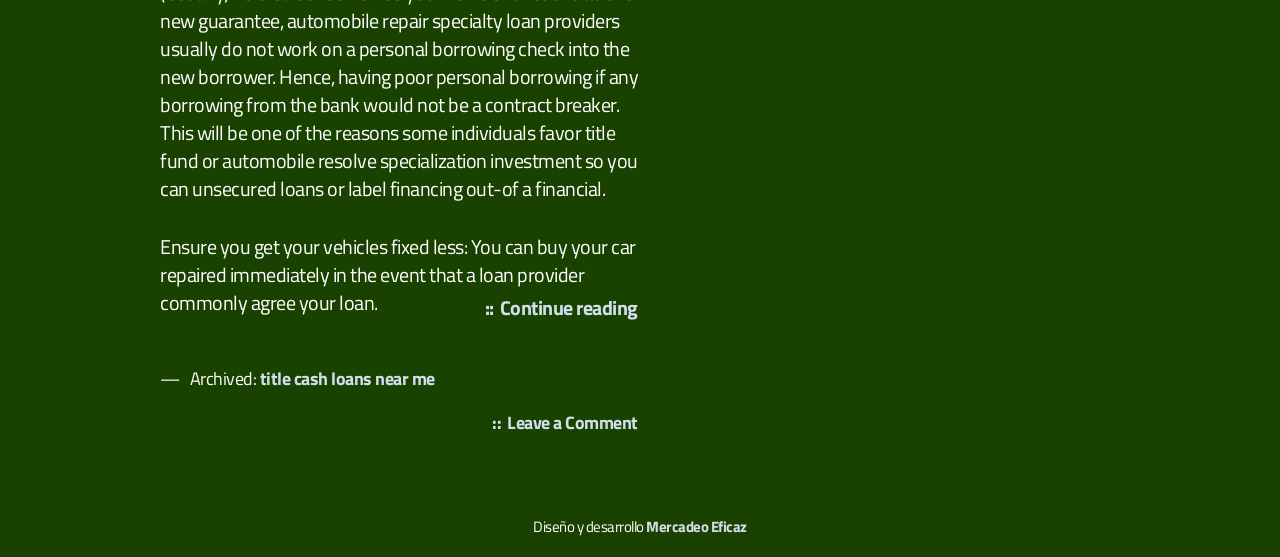Find the UI element described as: "title cash loans near me" and predict its bounding box coordinates. Ensure the coordinates are four float numbers between 0 and 1, [left, top, right, bottom].

[0.203, 0.655, 0.34, 0.703]